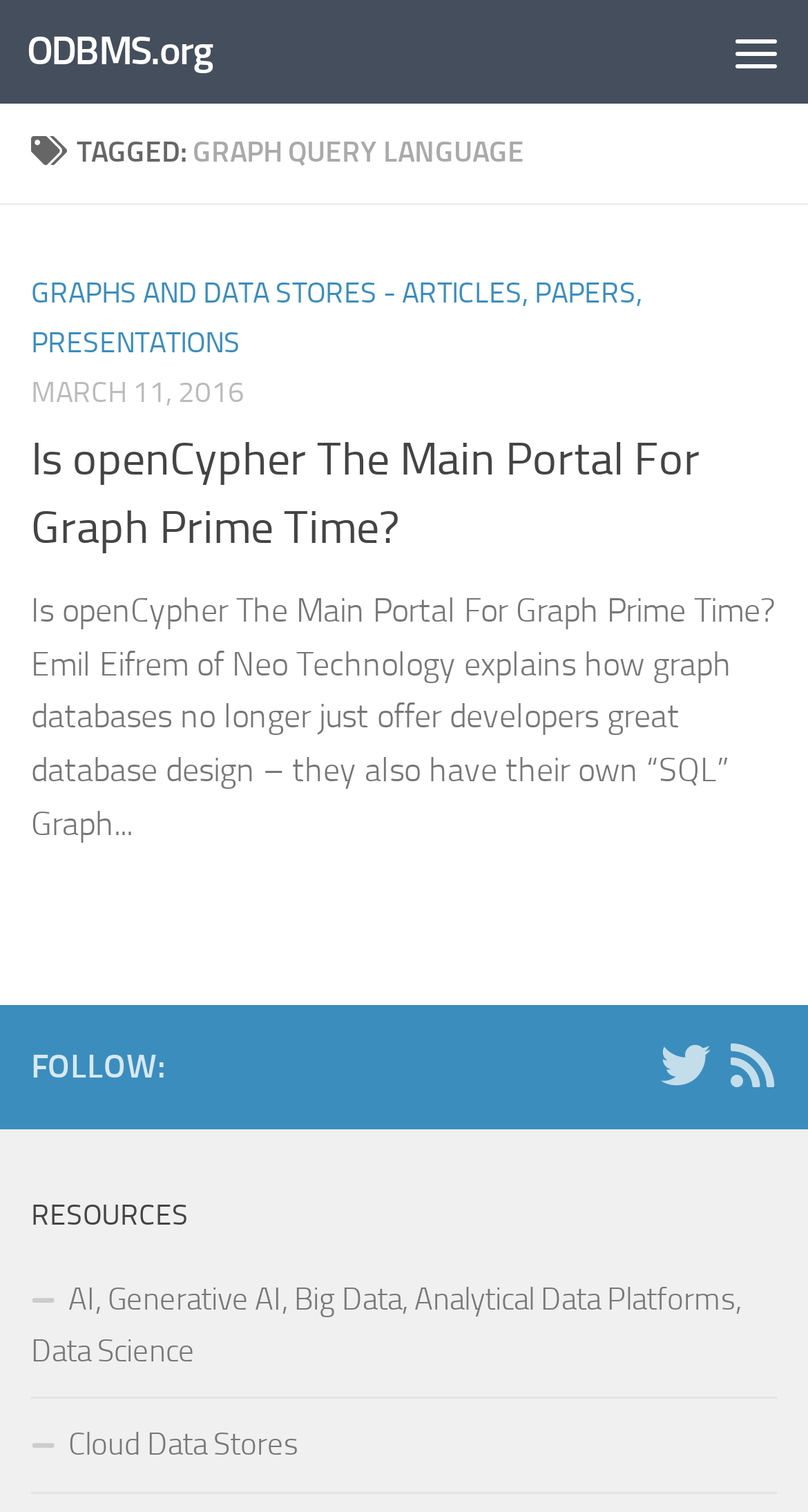Please identify the bounding box coordinates of the element that needs to be clicked to execute the following command: "Open the menu". Provide the bounding box using four float numbers between 0 and 1, formatted as [left, top, right, bottom].

[0.872, 0.0, 1.0, 0.069]